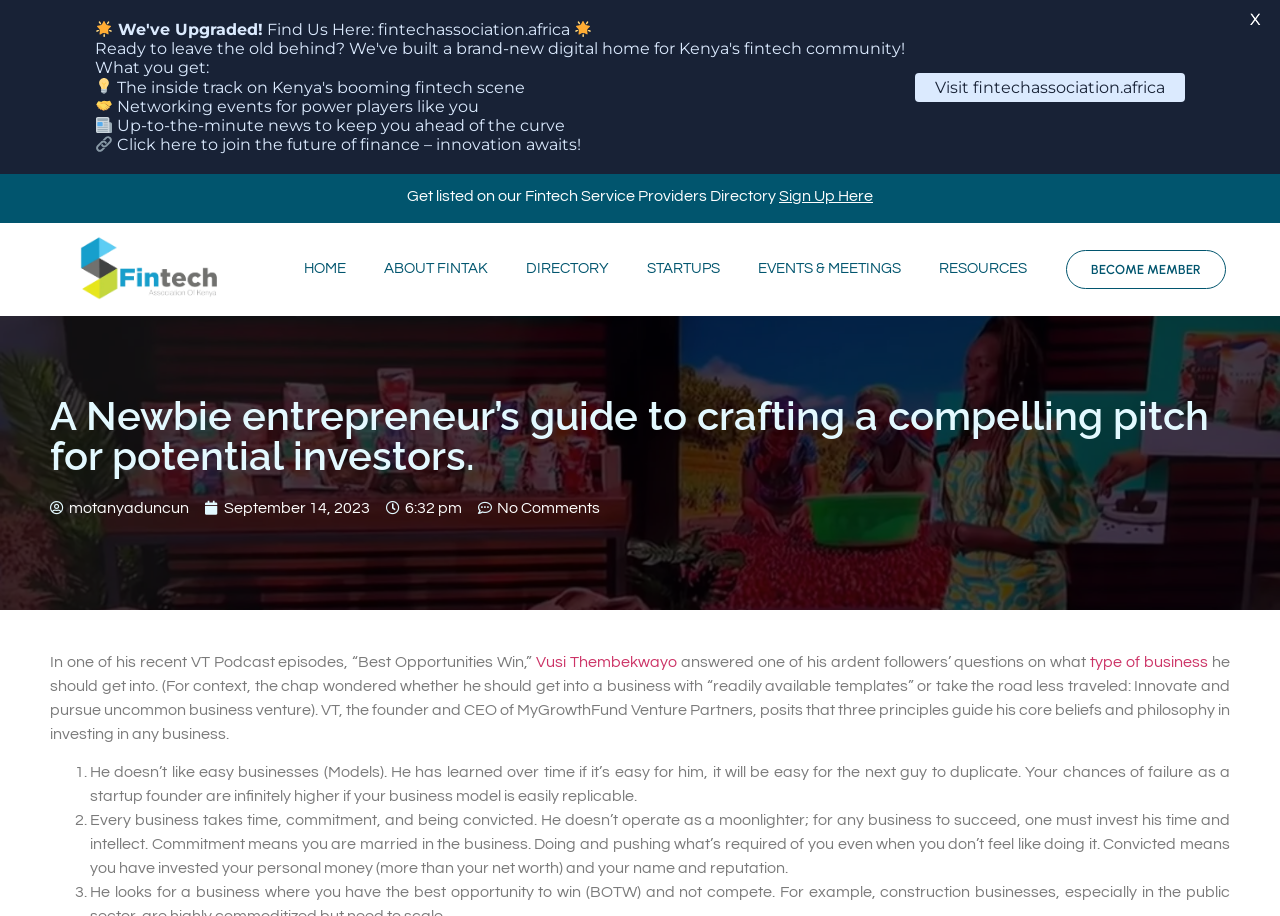What are the three principles guiding successful startups?
Answer briefly with a single word or phrase based on the image.

Uniqueness, commitment, and conviction